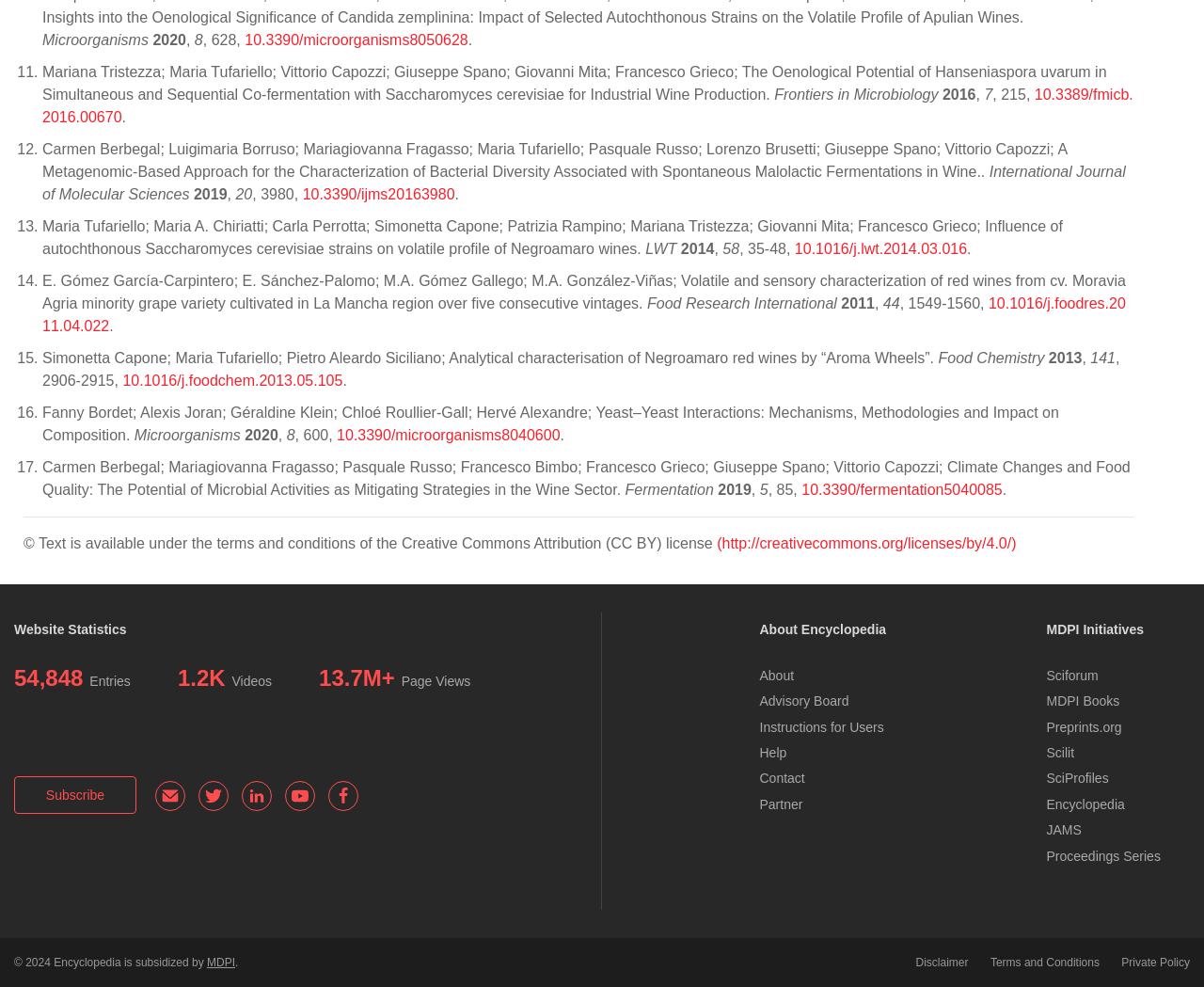Kindly determine the bounding box coordinates of the area that needs to be clicked to fulfill this instruction: "Subscribe".

[0.012, 0.786, 0.113, 0.824]